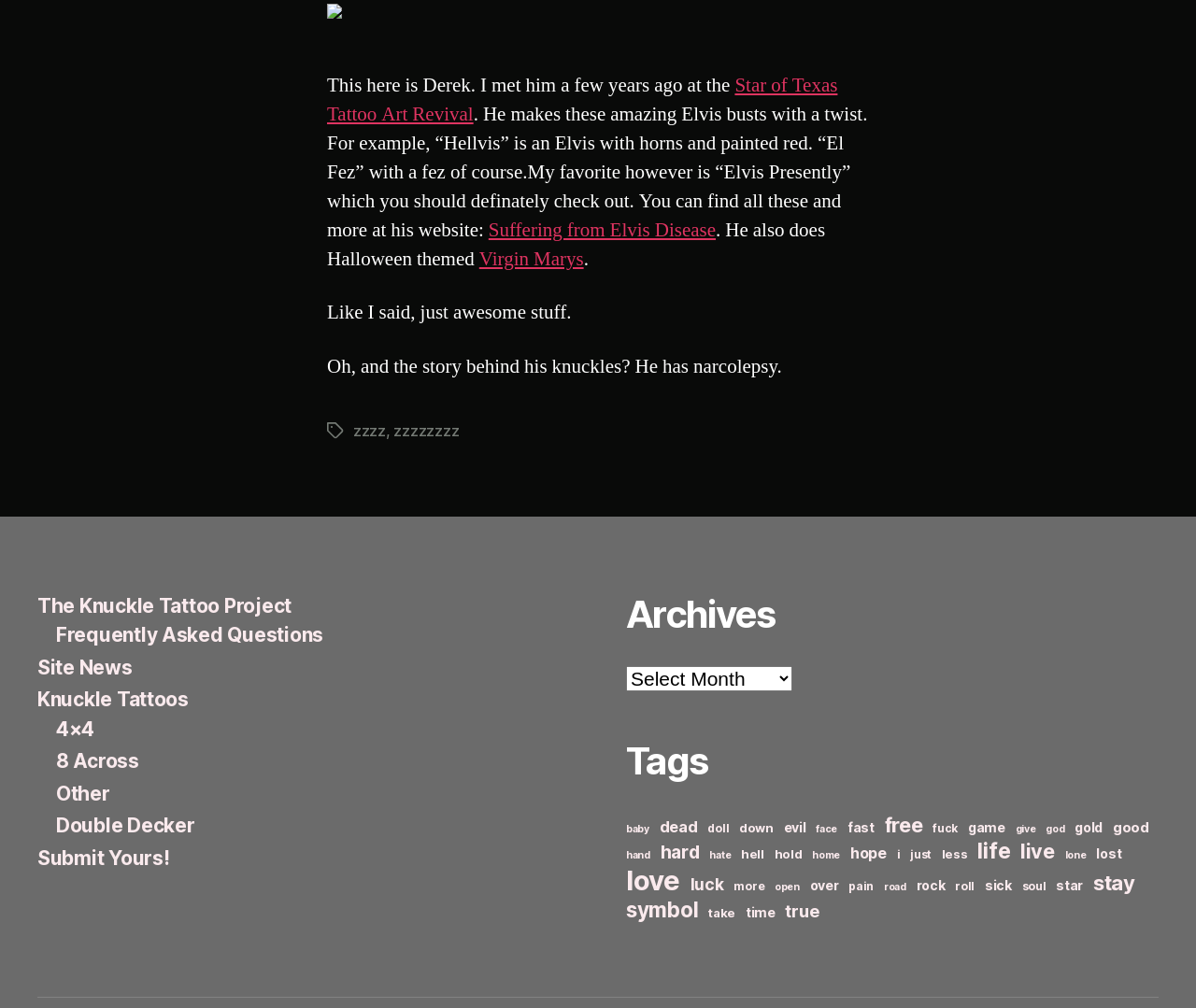Extract the bounding box coordinates for the UI element described as: "Double Decker".

[0.047, 0.807, 0.163, 0.831]